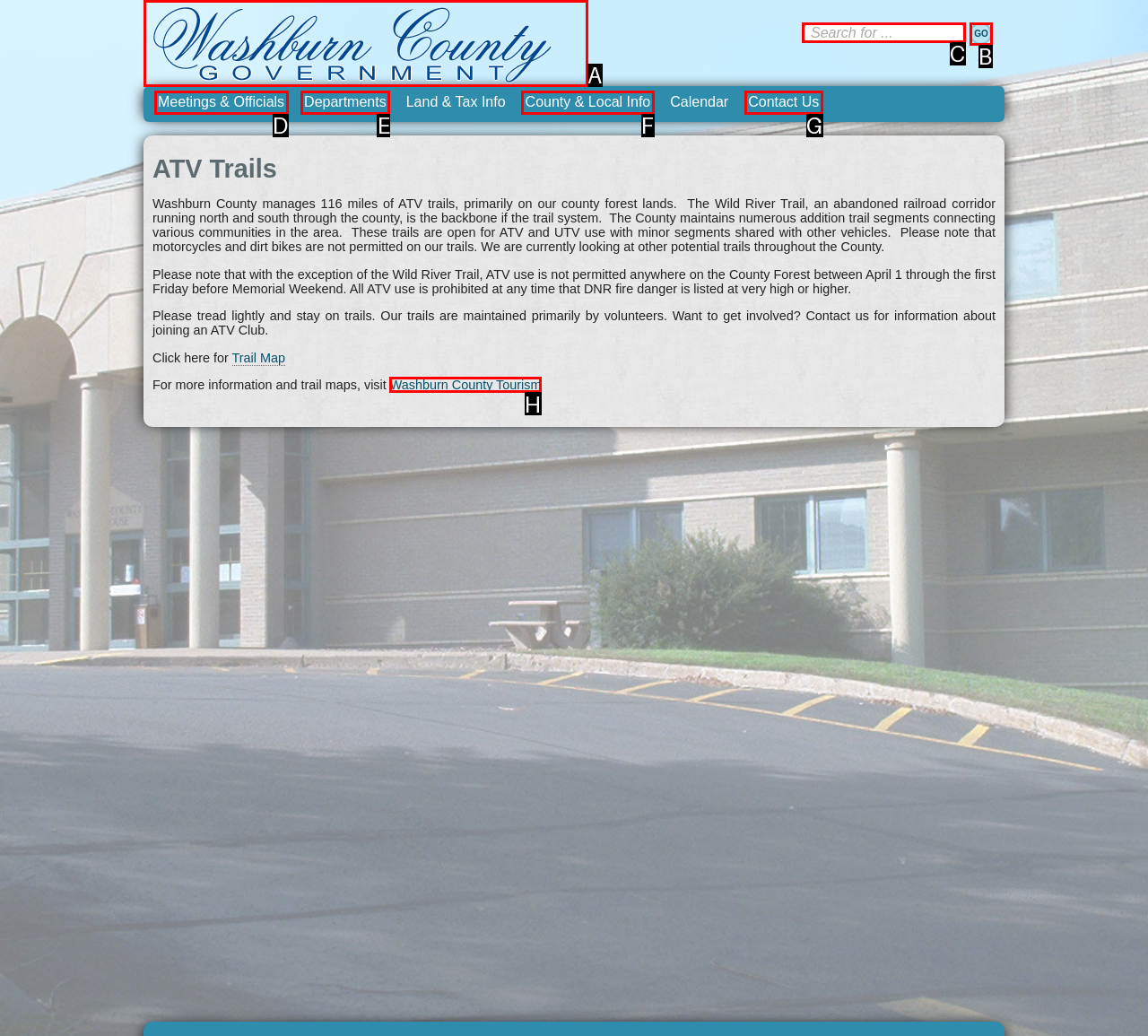Identify which lettered option to click to carry out the task: Search for ATV trails. Provide the letter as your answer.

C